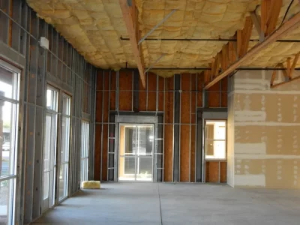Provide a one-word or one-phrase answer to the question:
What is the focus of the project?

Modern design principles